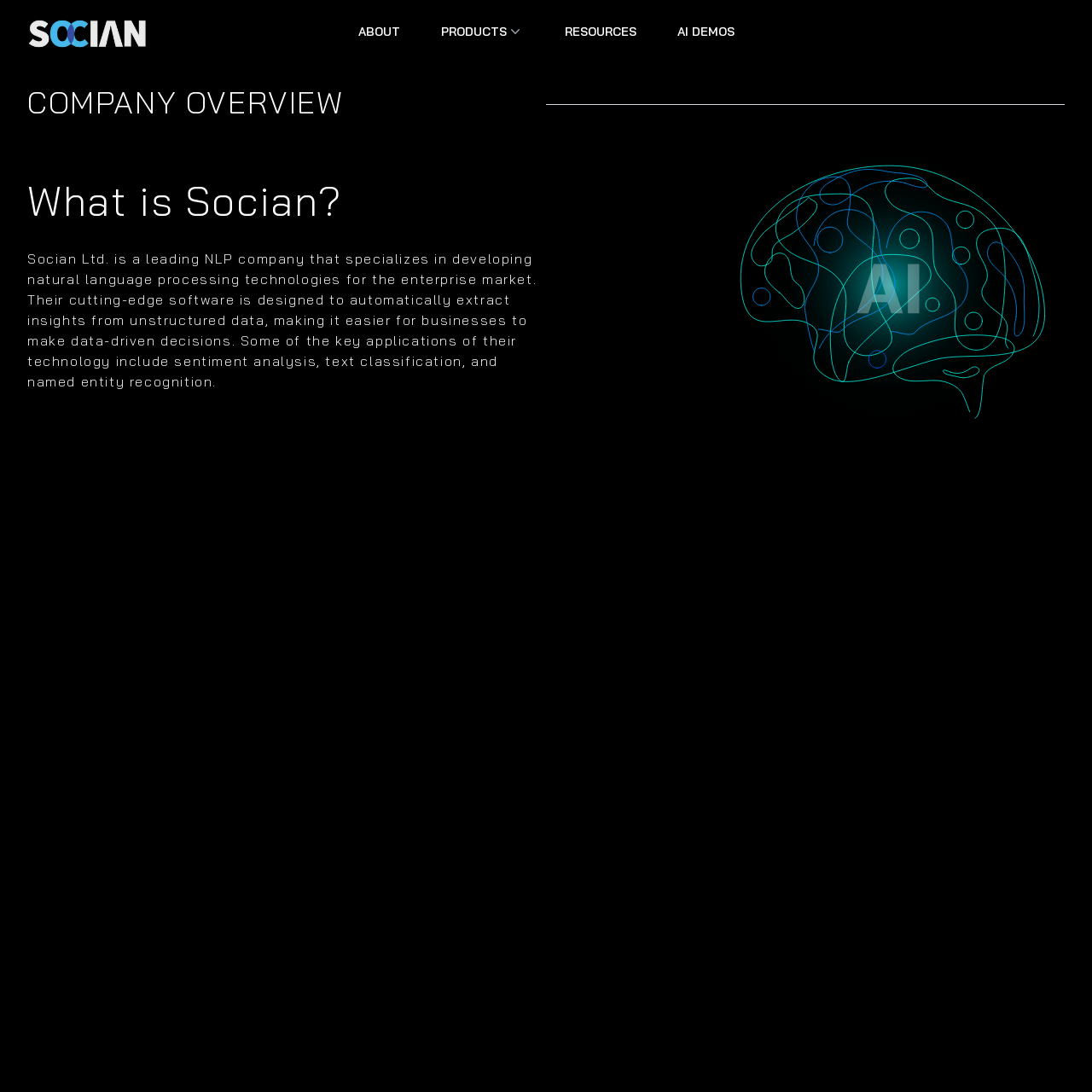Give a thorough and detailed account of the visual content inside the red-framed part of the image.

The image depicted is the logo of Socian AI, a company that specializes in natural language processing technologies. The logo features a stylized design, embodying the innovative and cutting-edge nature of the company's offerings. Socian AI's mission is to enhance businesses' capabilities by extracting valuable insights from unstructured data, facilitating data-driven decision-making. This logo represents the company's identity and its focus on advanced technology solutions in the enterprise market.